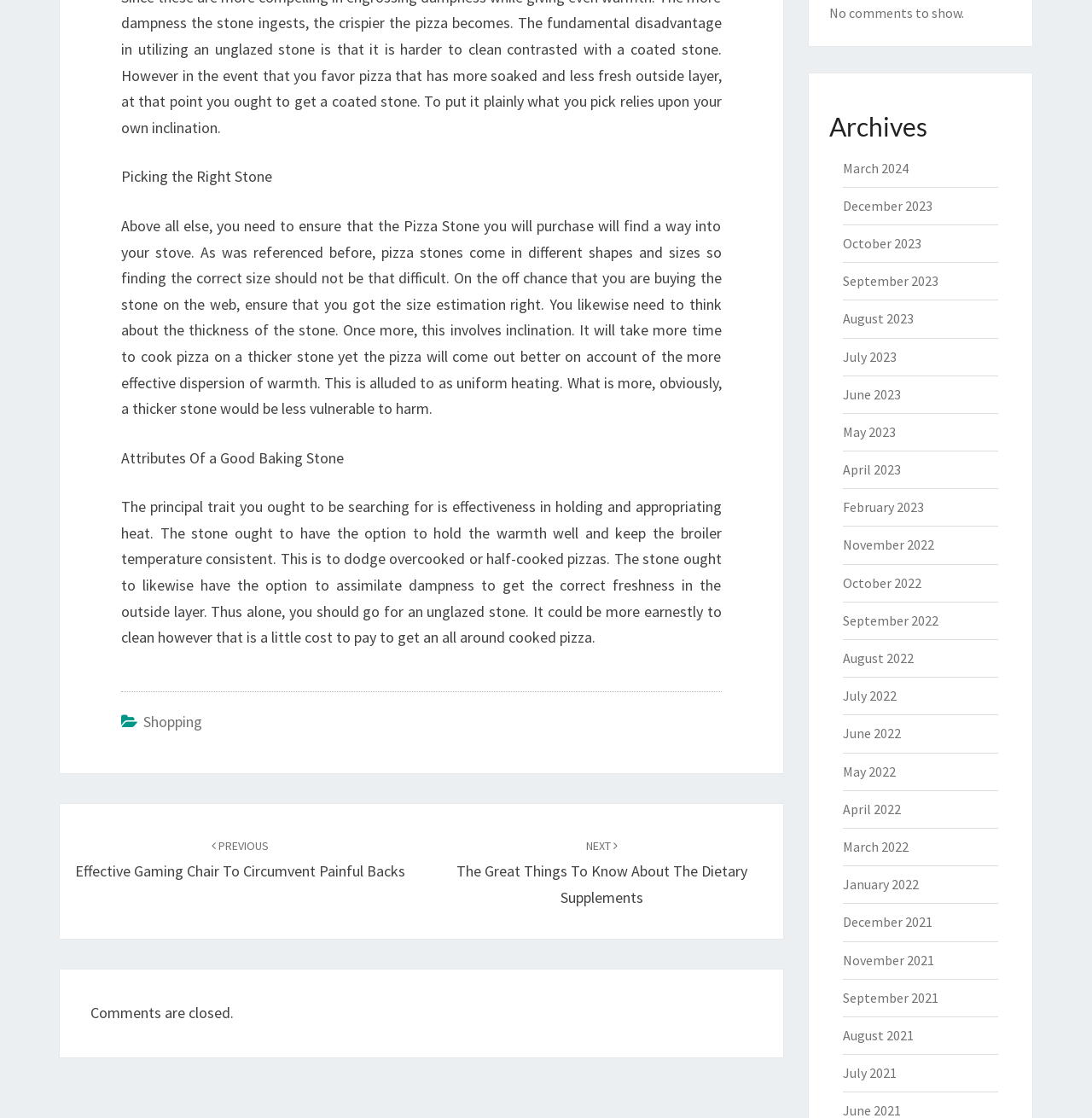Indicate the bounding box coordinates of the element that needs to be clicked to satisfy the following instruction: "Go to the previous post". The coordinates should be four float numbers between 0 and 1, i.e., [left, top, right, bottom].

[0.069, 0.747, 0.371, 0.788]